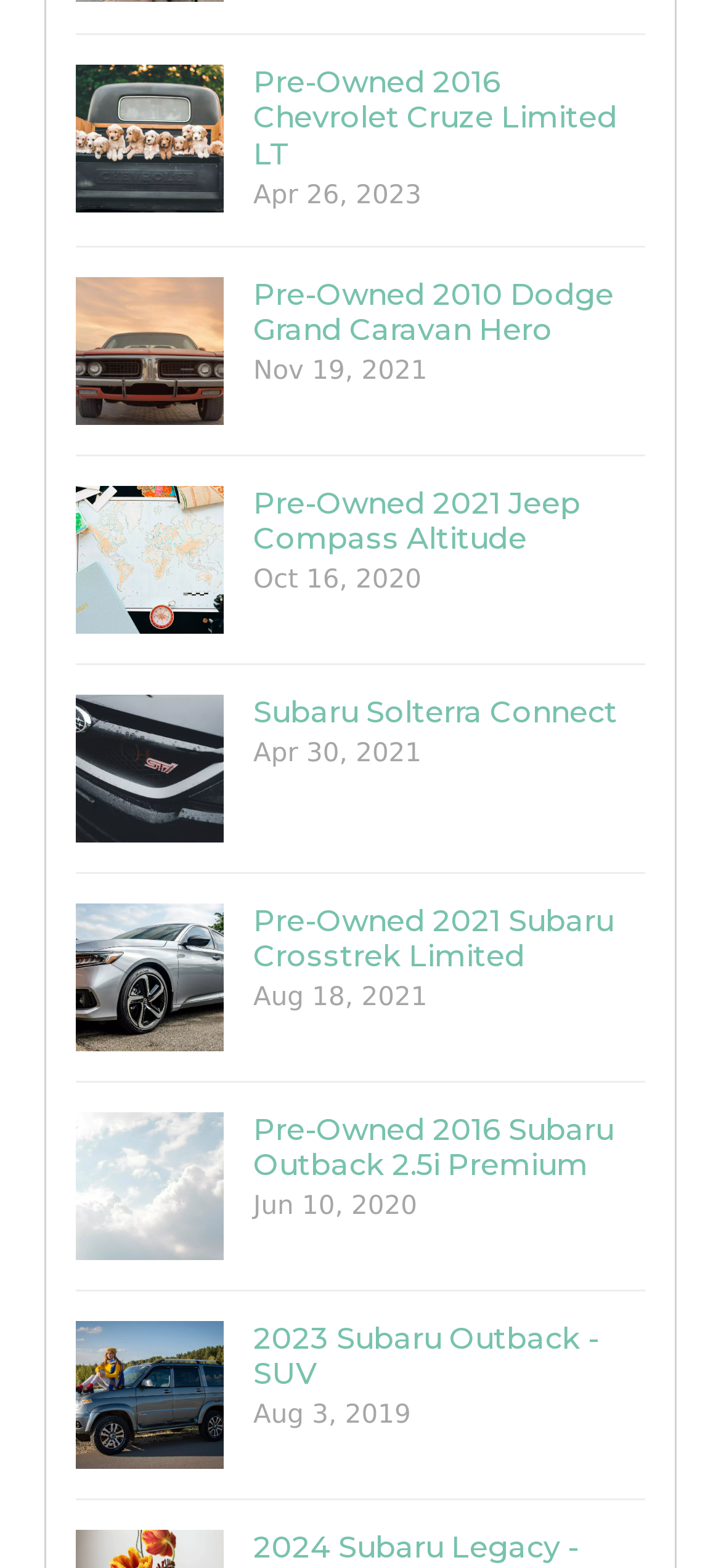Are there any new vehicles listed on this webpage?
Please provide a comprehensive answer to the question based on the webpage screenshot.

By examining the headings of the links, I can see that there are vehicles with newer model years, such as the 2021 Jeep Compass and the 2023 Subaru Outback, which suggests that there are new vehicles listed on this webpage.